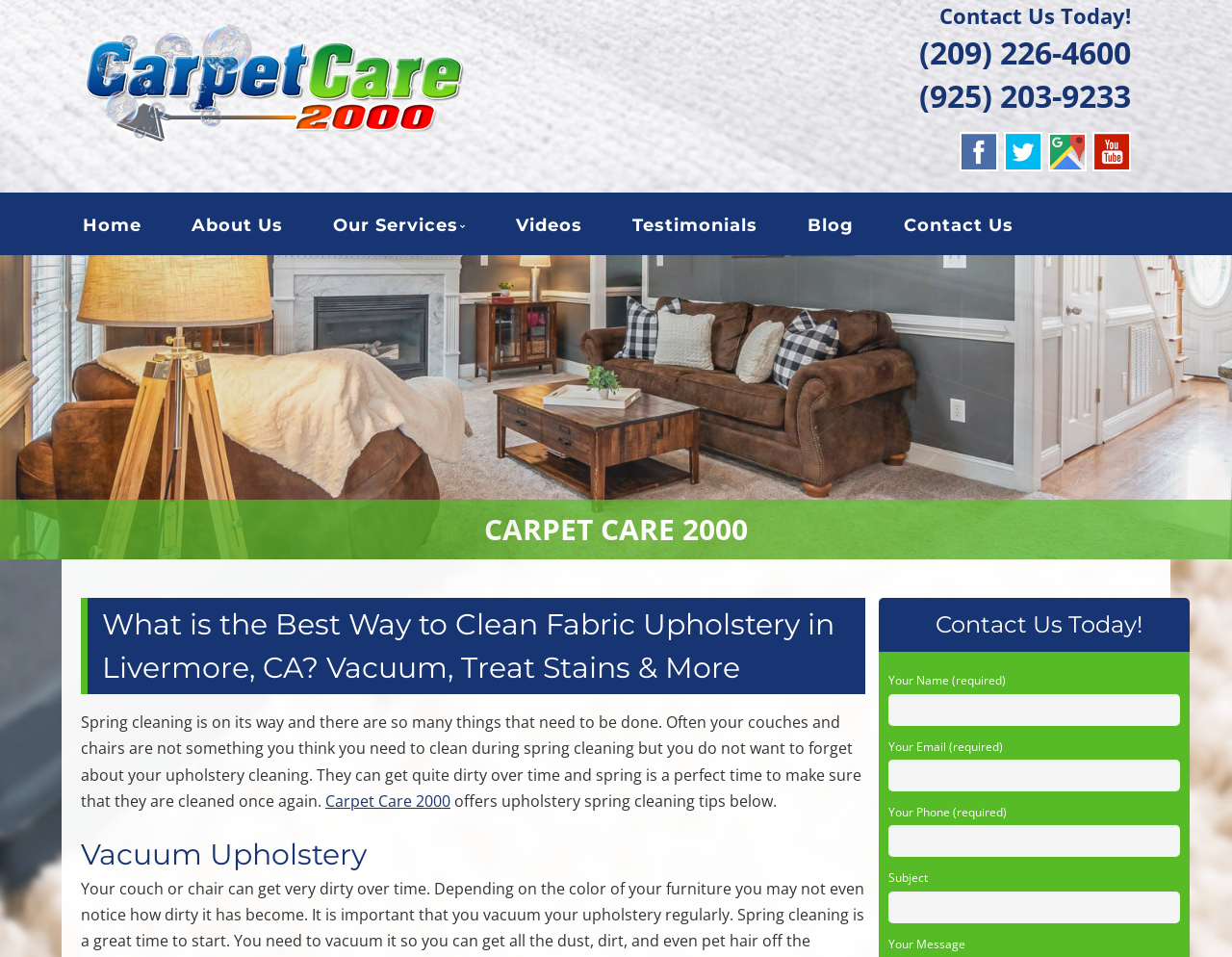What is the topic of the article?
Please use the image to provide an in-depth answer to the question.

The topic of the article is upholstery cleaning, as mentioned in the heading 'What is the Best Way to Clean Fabric Upholstery in Livermore, CA? Vacuum, Treat Stains & More' and the subsequent paragraphs.